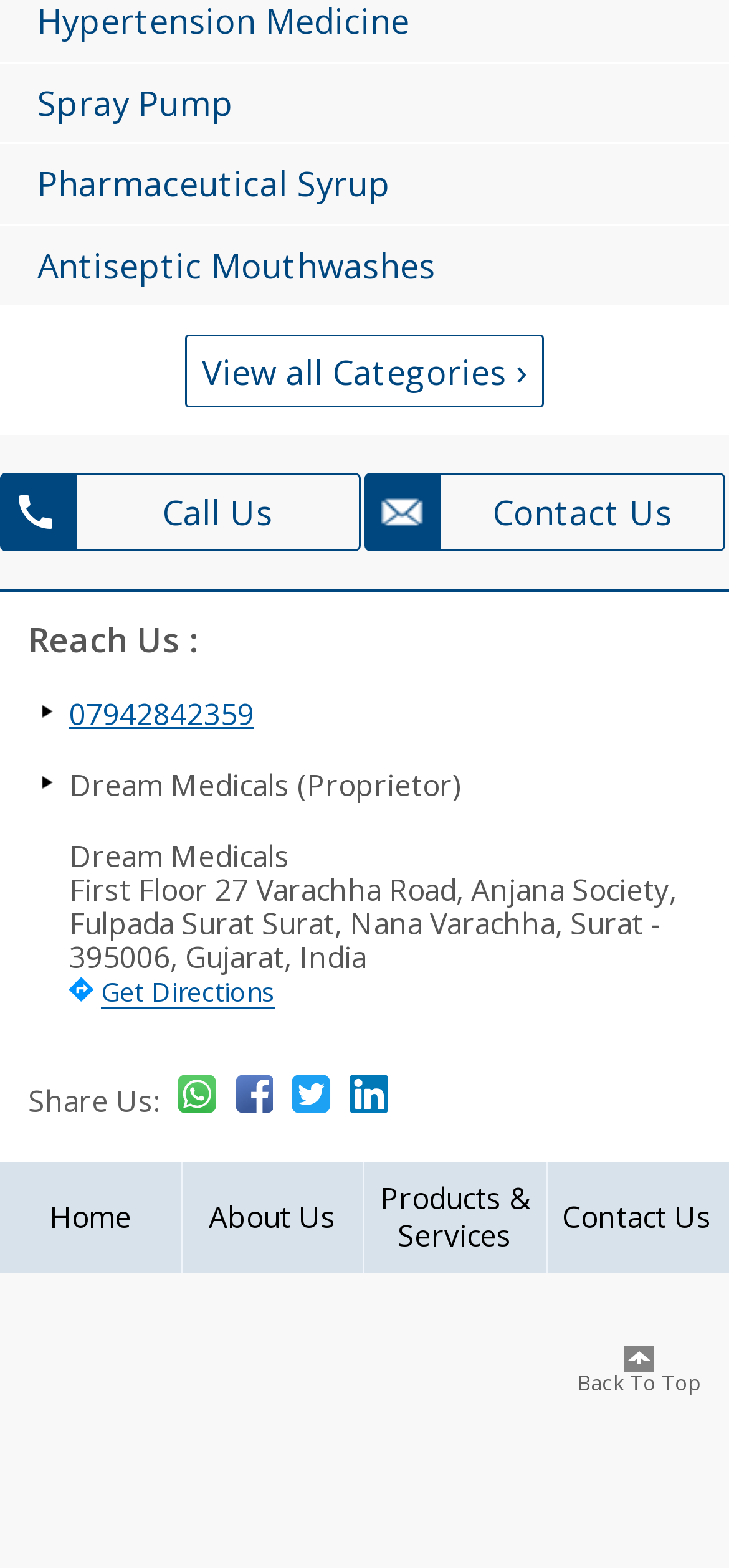Please determine the bounding box coordinates of the section I need to click to accomplish this instruction: "Get Directions".

[0.038, 0.535, 0.962, 0.644]